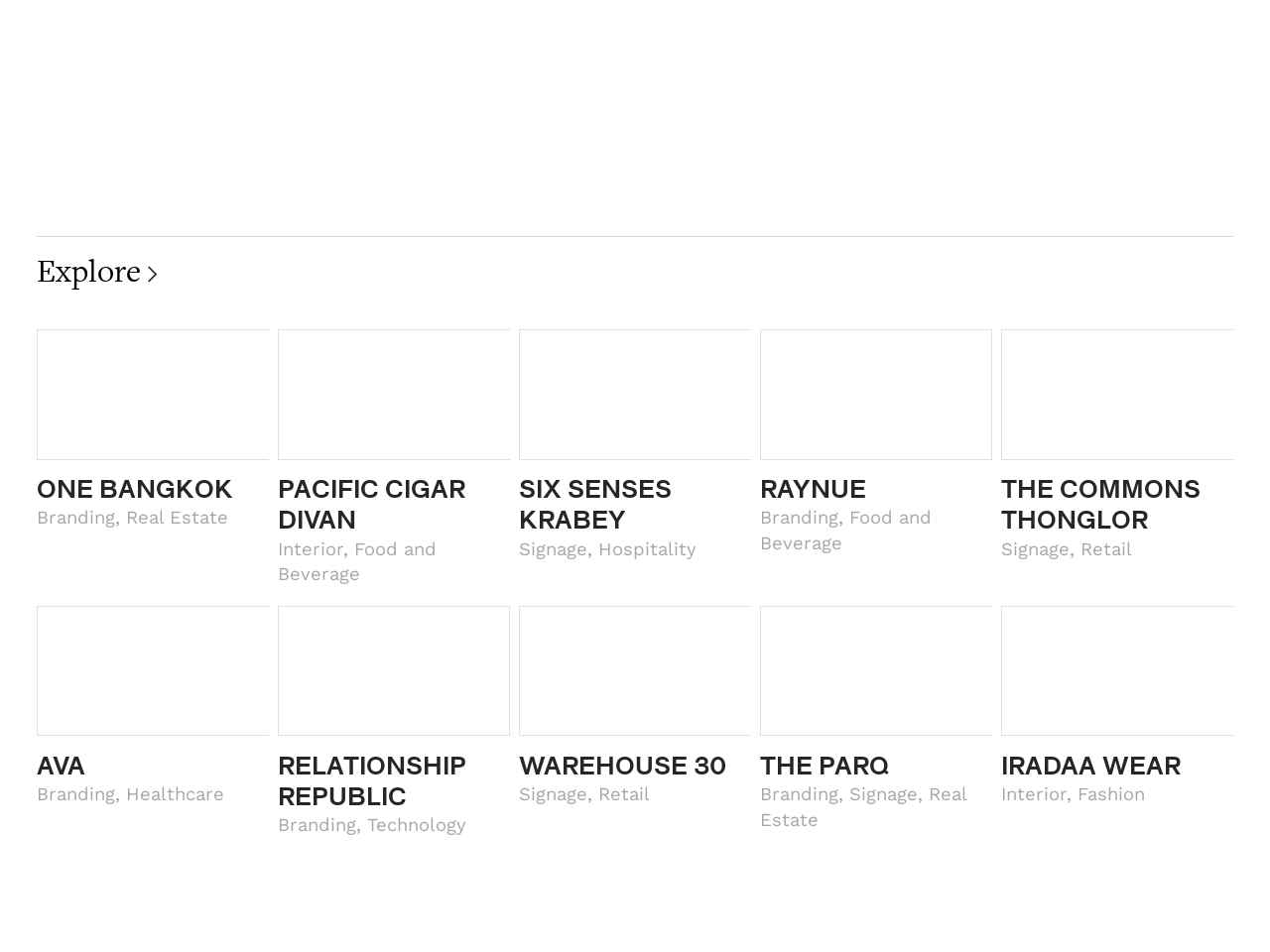From the given element description: "Fashion", find the bounding box for the UI element. Provide the coordinates as four float numbers between 0 and 1, in the order [left, top, right, bottom].

[0.849, 0.823, 0.902, 0.845]